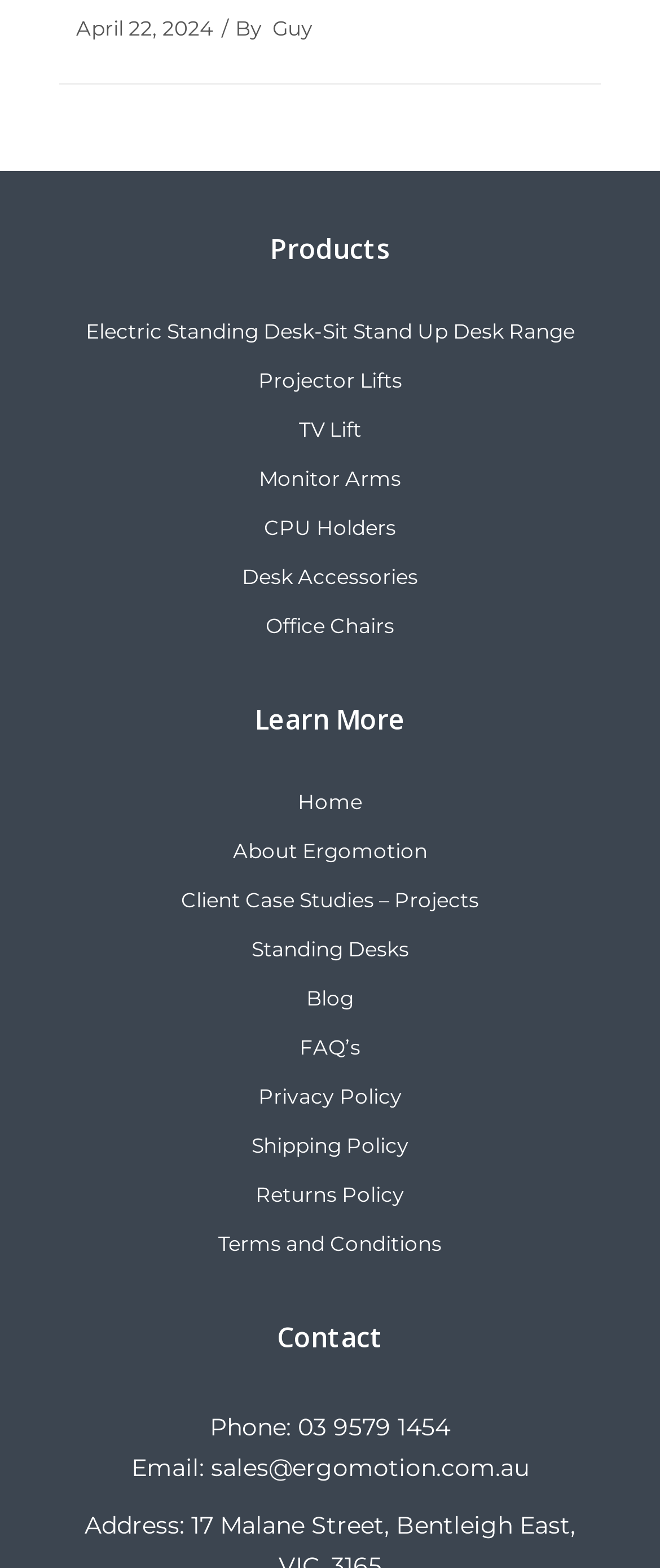What is the purpose of the 'Learn More' section?
Your answer should be a single word or phrase derived from the screenshot.

To provide additional information